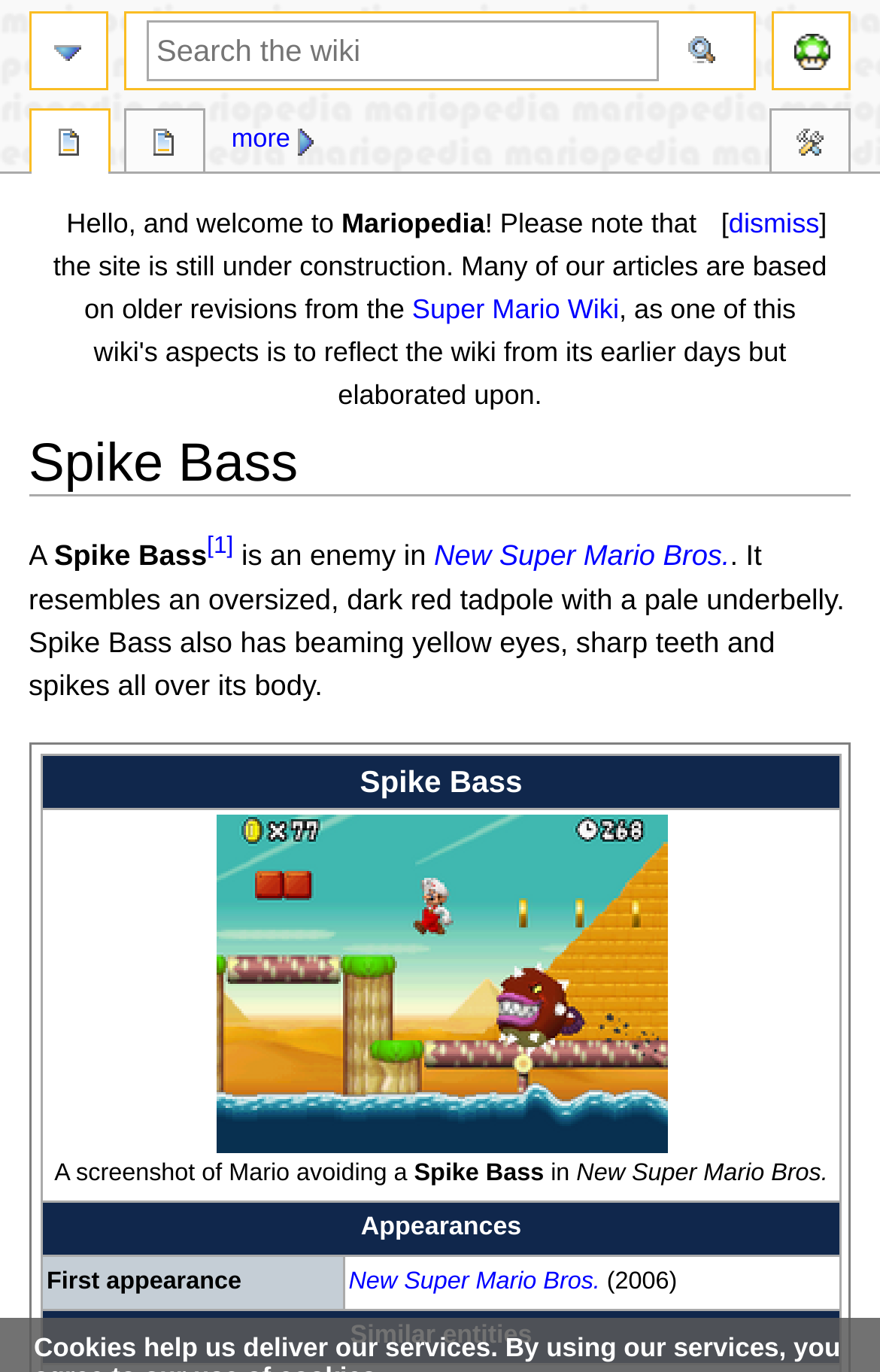Please locate the UI element described by "parent_node: Navigation menu title="user tools"" and provide its bounding box coordinates.

[0.878, 0.008, 0.967, 0.066]